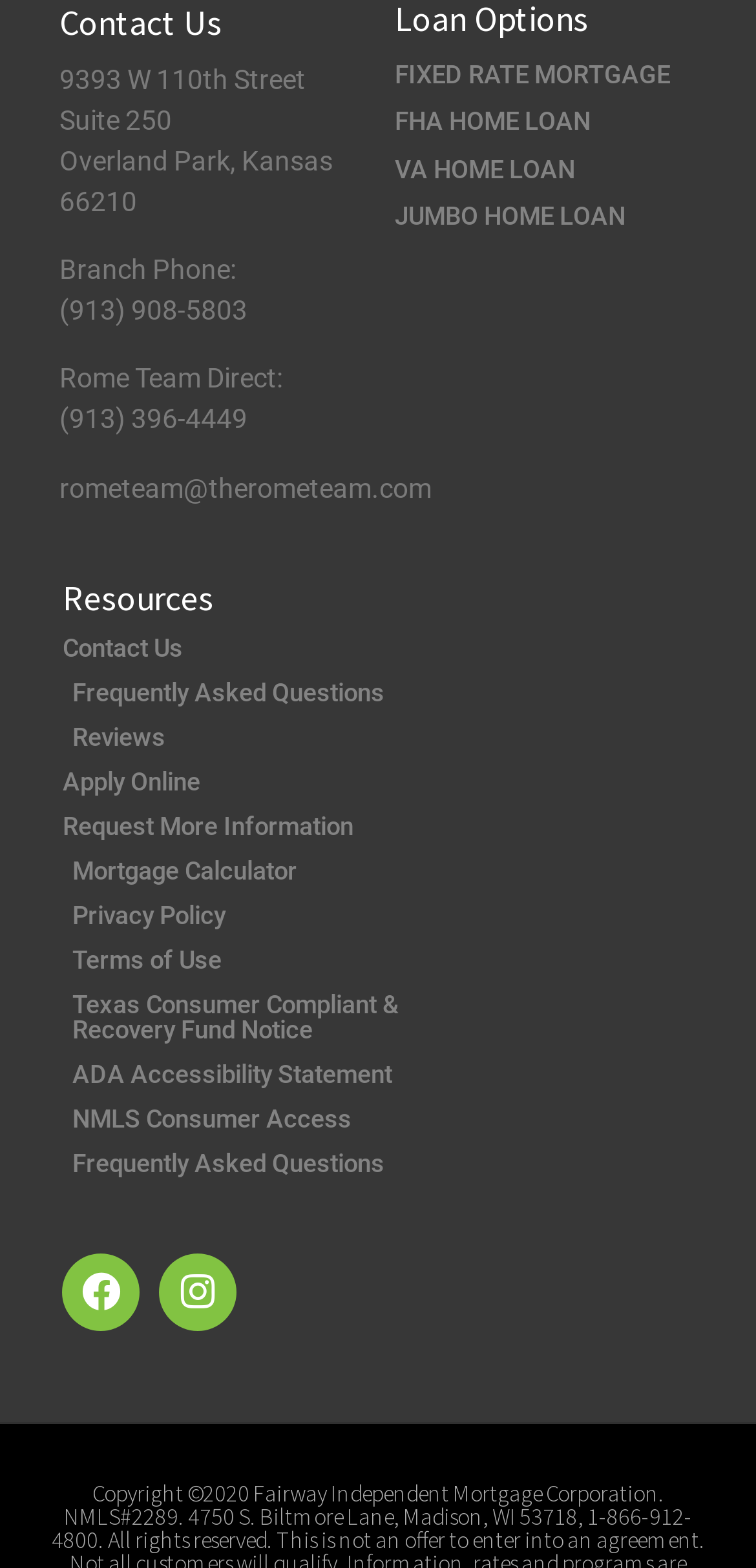Pinpoint the bounding box coordinates of the element you need to click to execute the following instruction: "Get mortgage calculator". The bounding box should be represented by four float numbers between 0 and 1, in the format [left, top, right, bottom].

[0.083, 0.547, 0.648, 0.563]